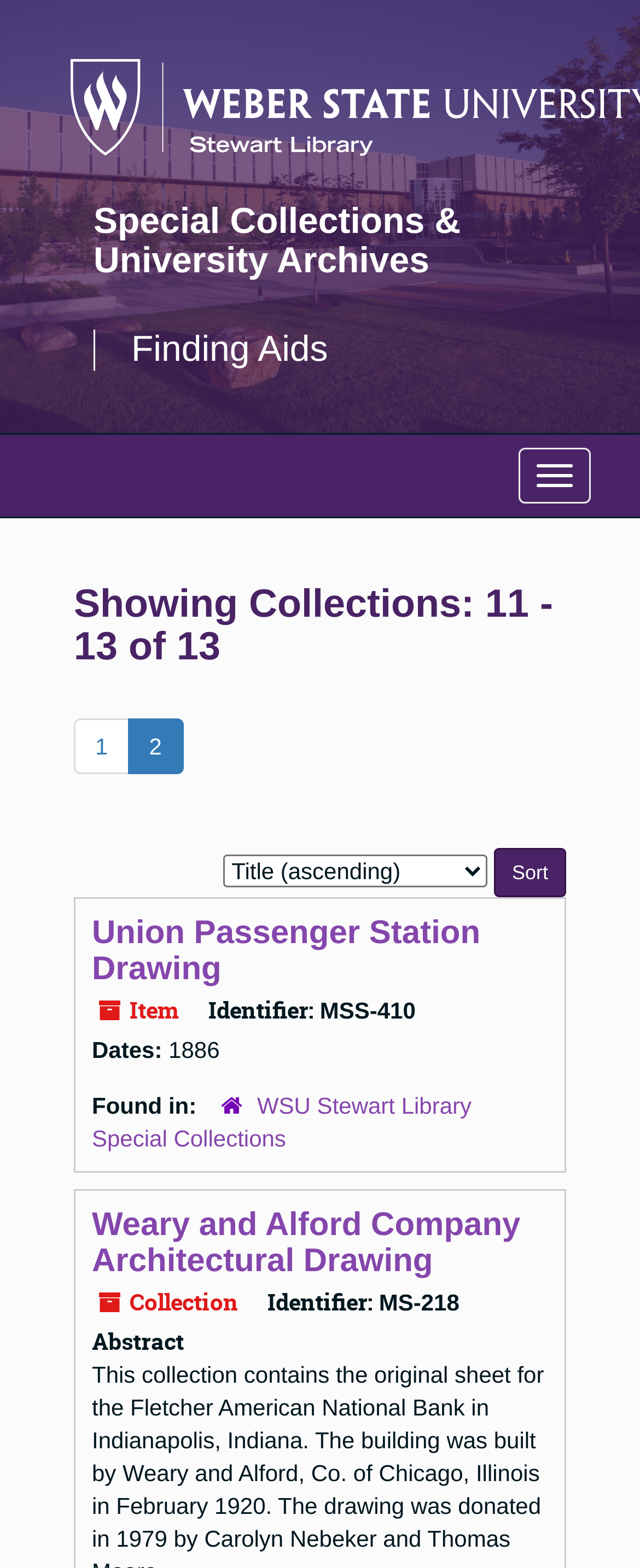Please locate the UI element described by "1" and provide its bounding box coordinates.

[0.115, 0.459, 0.202, 0.494]